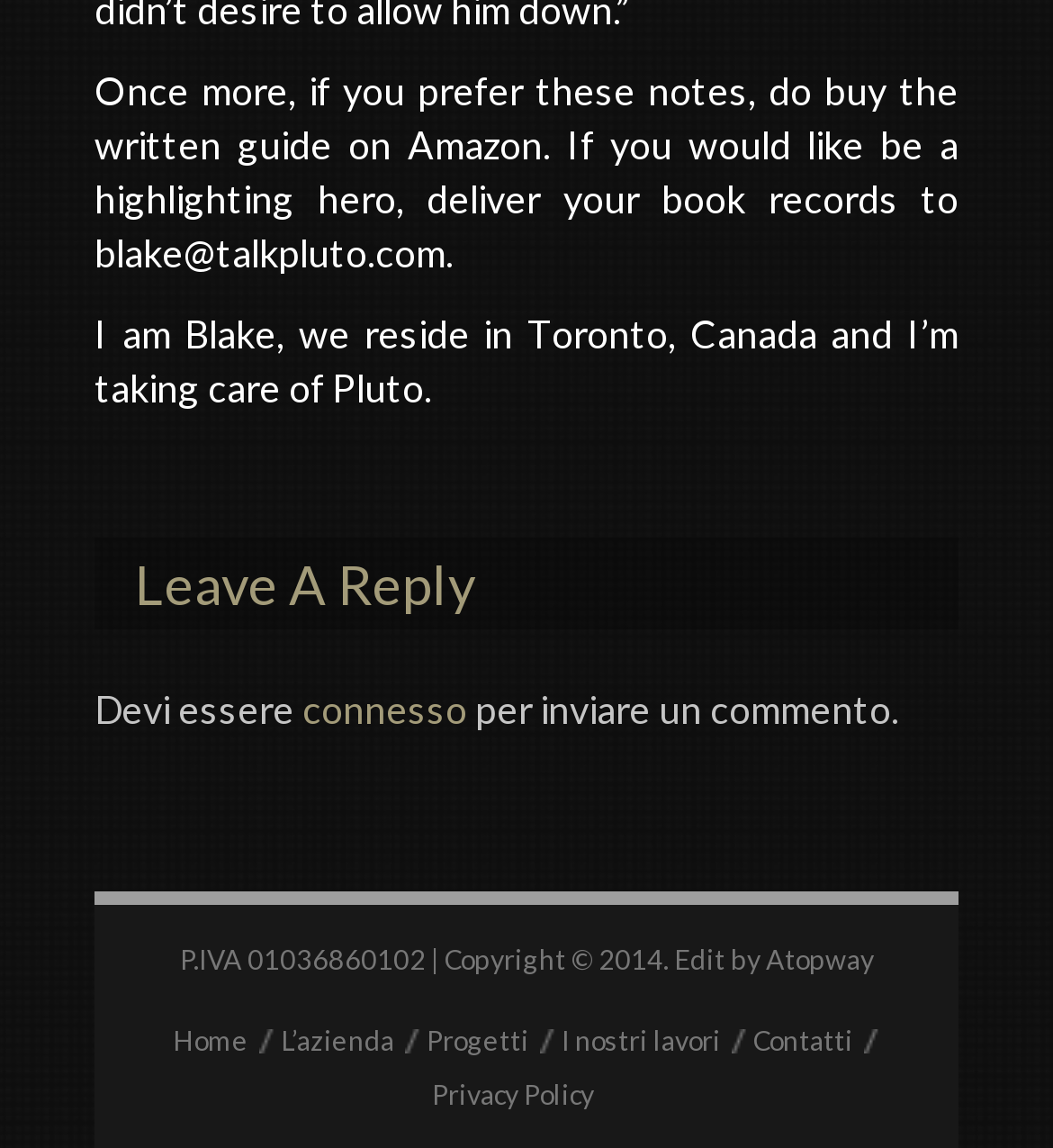How many links are there in the footer section? Based on the screenshot, please respond with a single word or phrase.

6